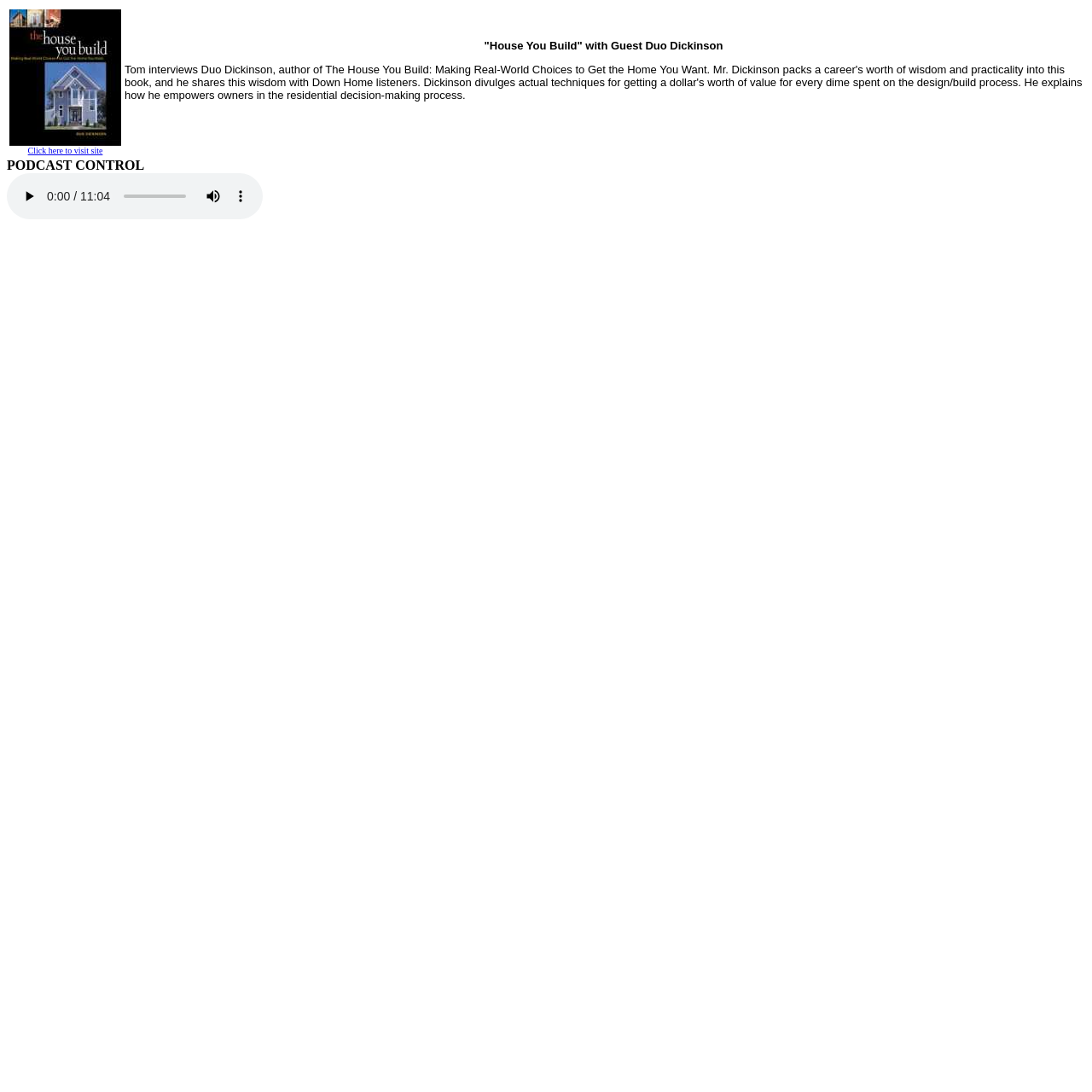What is the purpose of the slider?
Please interpret the details in the image and answer the question thoroughly.

The answer can be found in the slider element which has the description 'audio time scrubber' and is located within the Audio element.